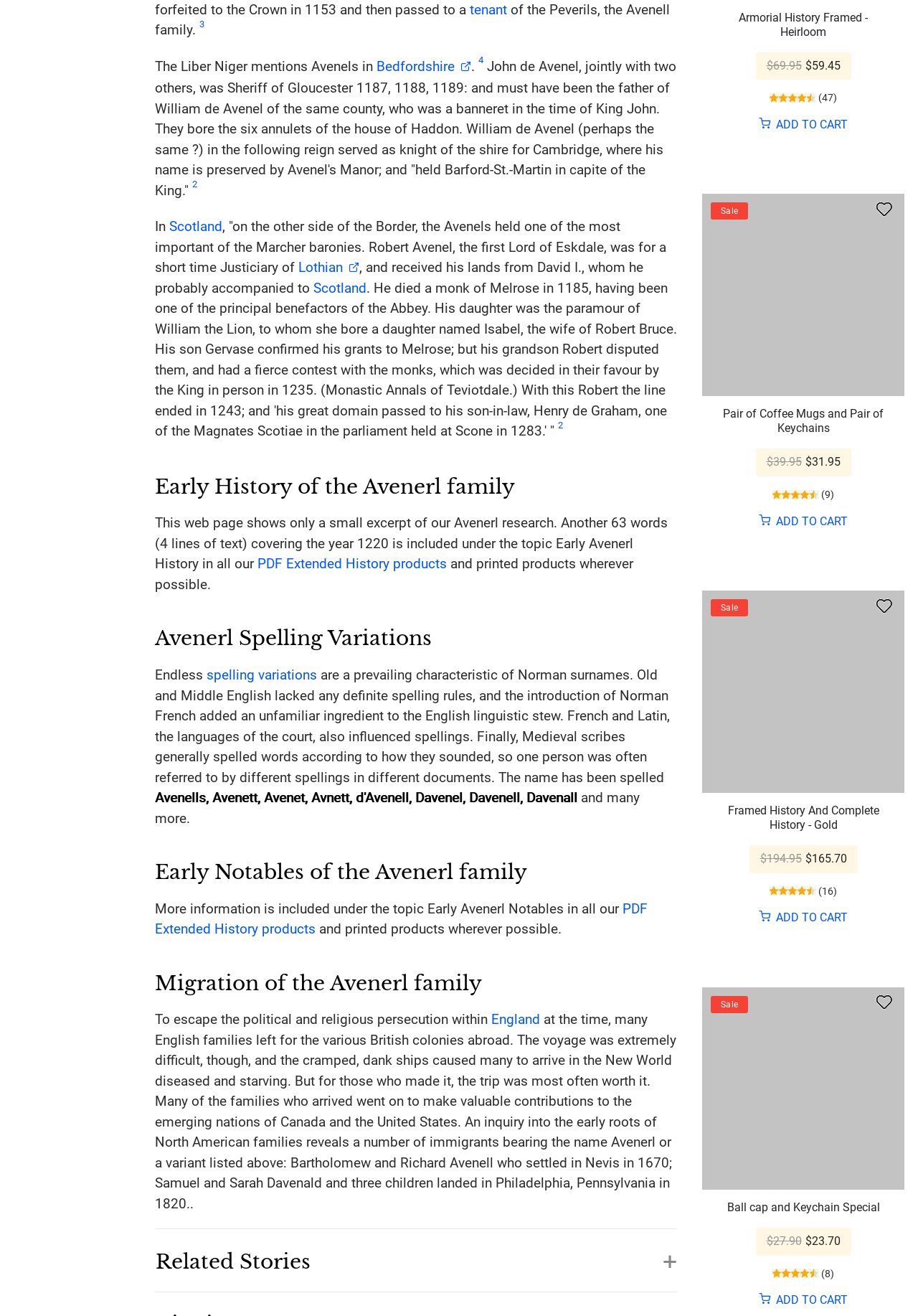Specify the bounding box coordinates of the area to click in order to execute this command: 'view the 'Pair of Coffee Mugs and Pair of Keychains' product'. The coordinates should consist of four float numbers ranging from 0 to 1, and should be formatted as [left, top, right, bottom].

[0.788, 0.309, 0.962, 0.331]